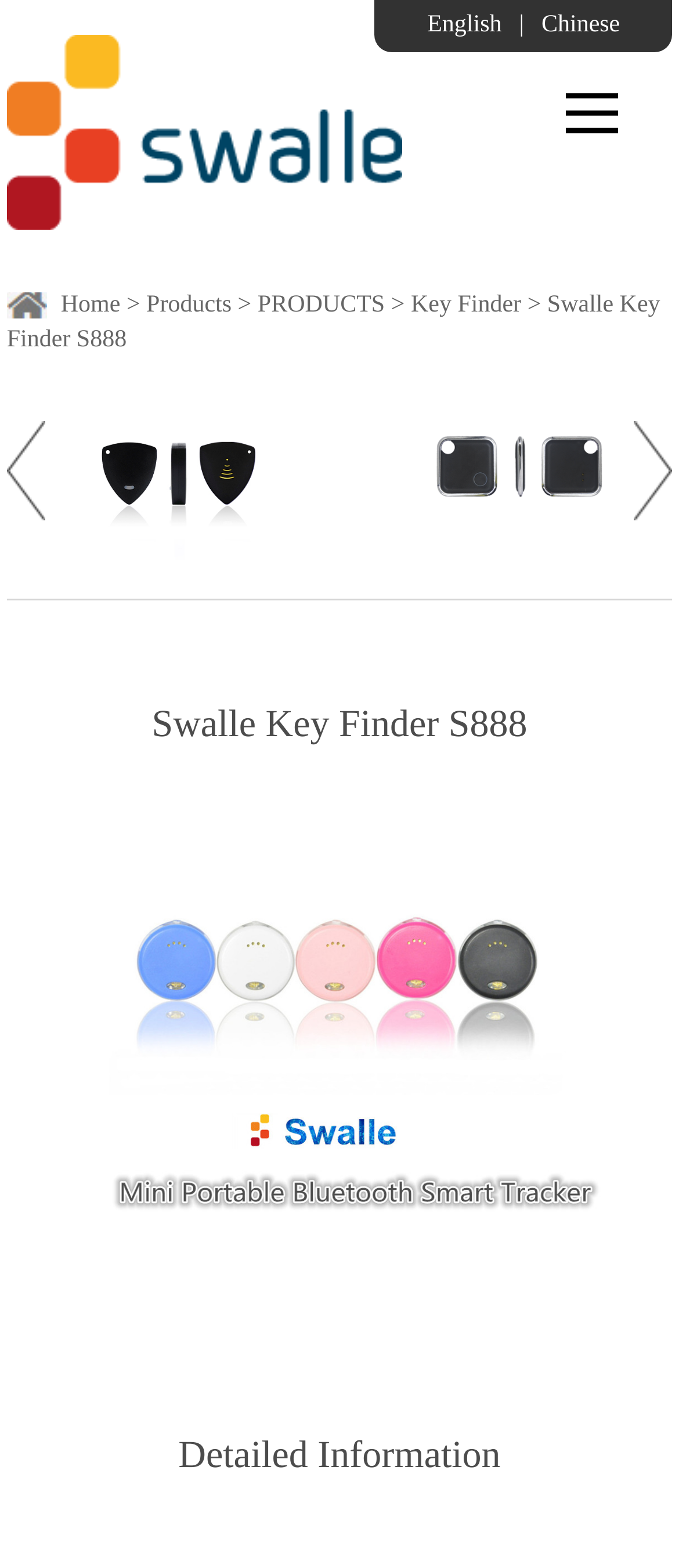Determine the bounding box coordinates for the area you should click to complete the following instruction: "Click the menu".

[0.833, 0.055, 0.91, 0.089]